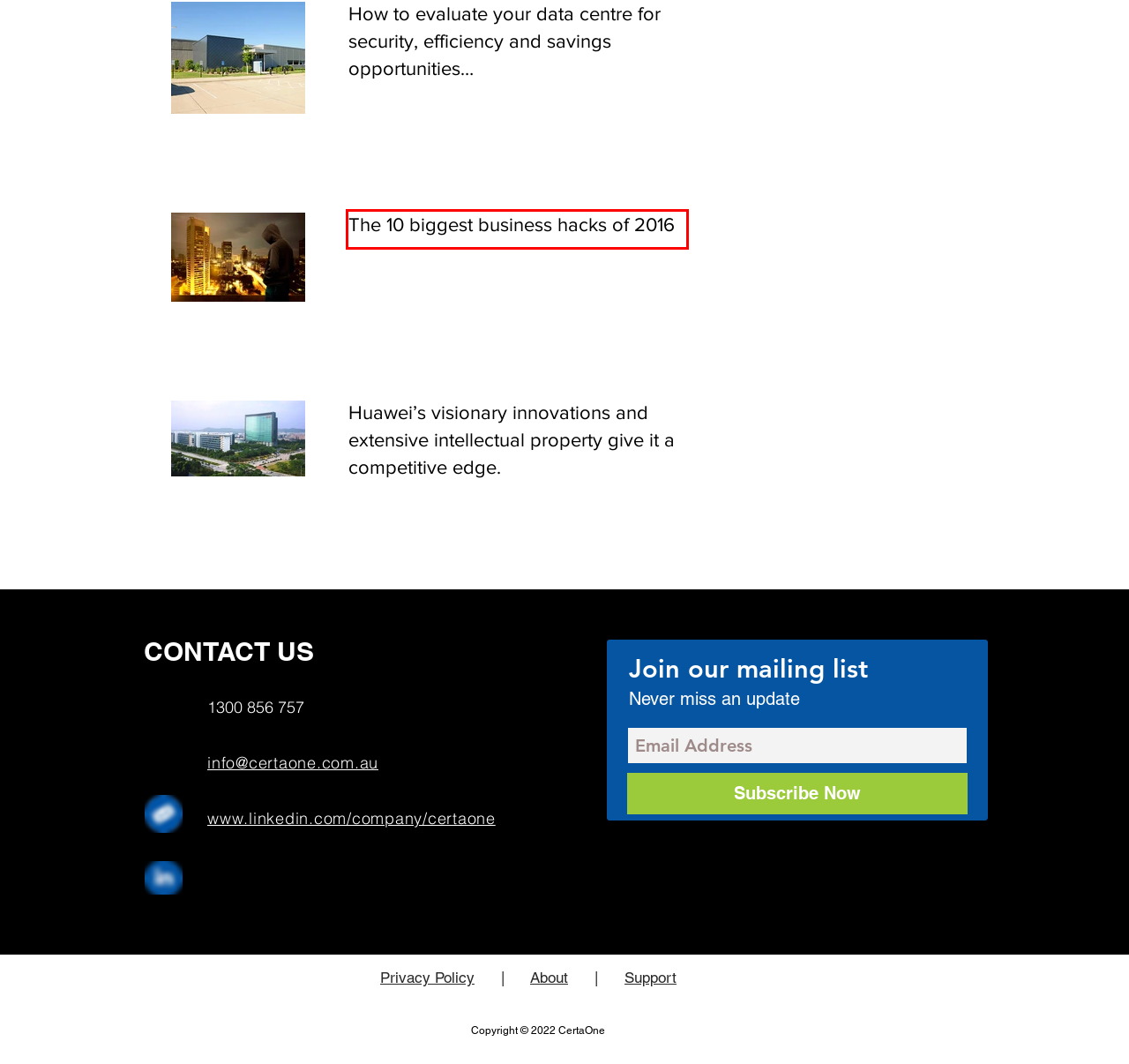Observe the screenshot of a webpage with a red bounding box highlighting an element. Choose the webpage description that accurately reflects the new page after the element within the bounding box is clicked. Here are the candidates:
A. The 10 biggest business hacks of 2016
B. Support for CertaOne Customers
C. PRODUCTS & SERVICES | certaone
D. CertaOne: Cloud, Remote Monitoring Converged IT & Infrastructure
E. CertaOne Privacy Policy
F. Contact CertOne
G. Huawei’s visionary innovations and extensive intellectual property give it a competitive edge.
H. About CertaOne

A